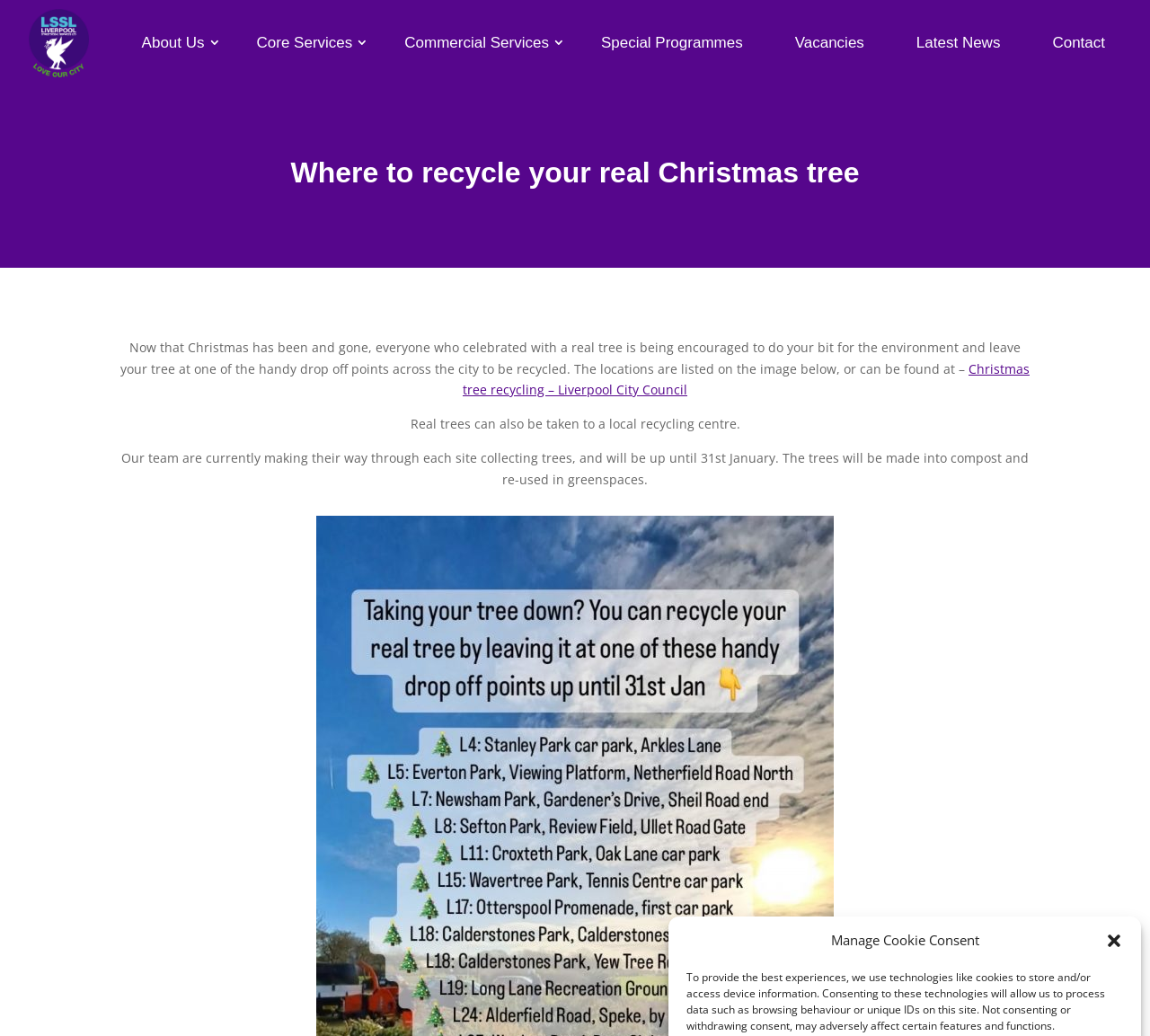Please reply to the following question using a single word or phrase: 
What will the collected Christmas trees be made into?

Compost